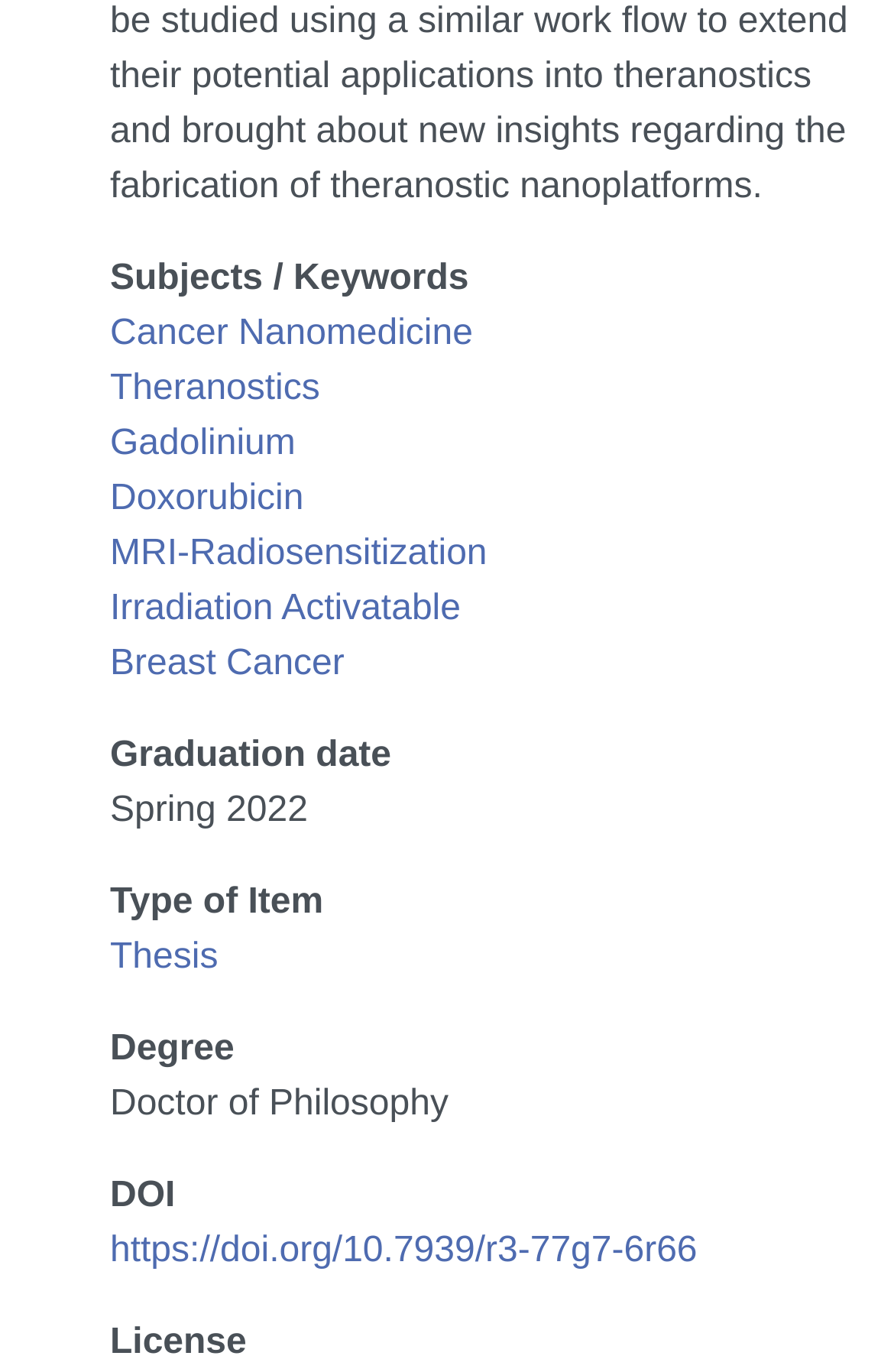Use a single word or phrase to answer the question:
What type of item is this?

Thesis